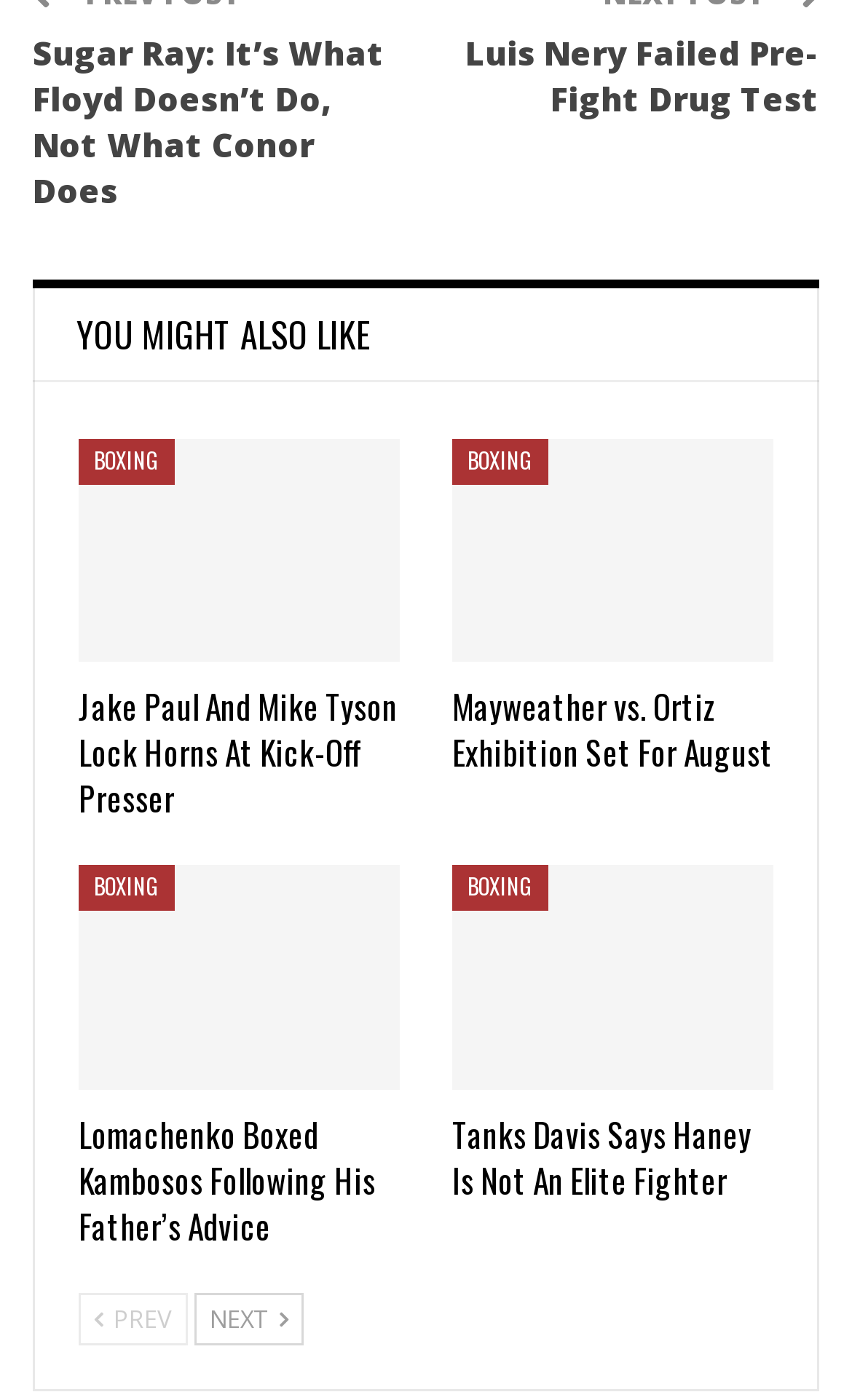Determine the bounding box coordinates of the clickable area required to perform the following instruction: "View all of AU-IR". The coordinates should be represented as four float numbers between 0 and 1: [left, top, right, bottom].

None